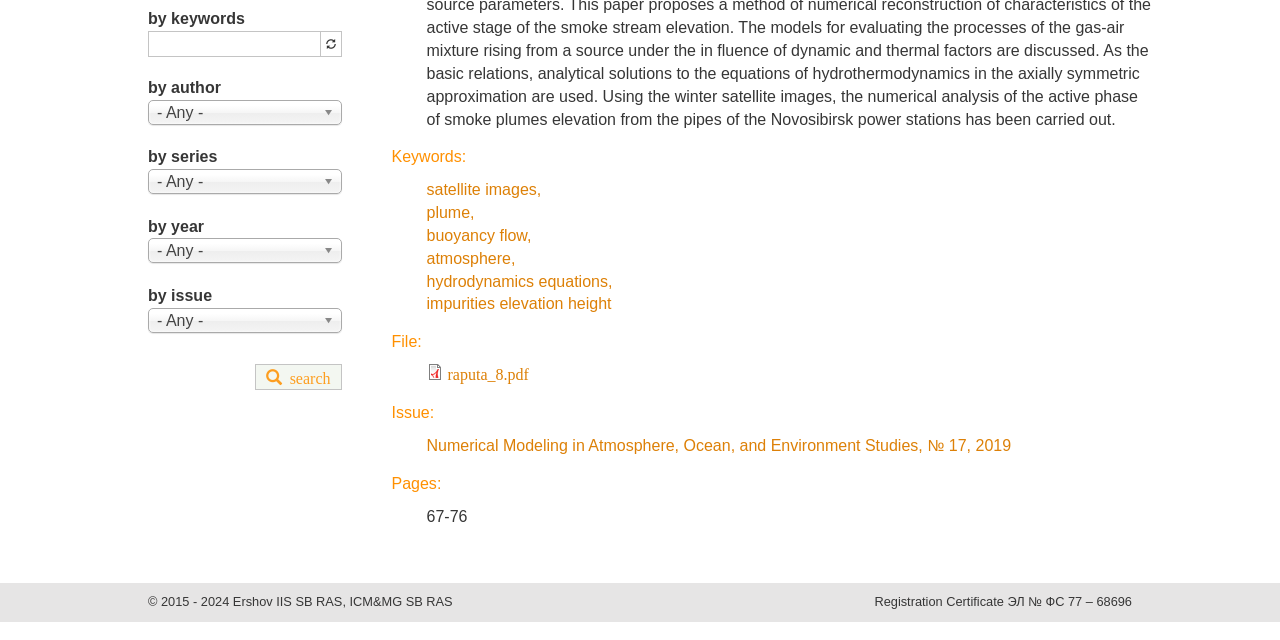Locate the UI element described as follows: "Ershov IIS SB RAS". Return the bounding box coordinates as four float numbers between 0 and 1 in the order [left, top, right, bottom].

[0.182, 0.929, 0.267, 0.952]